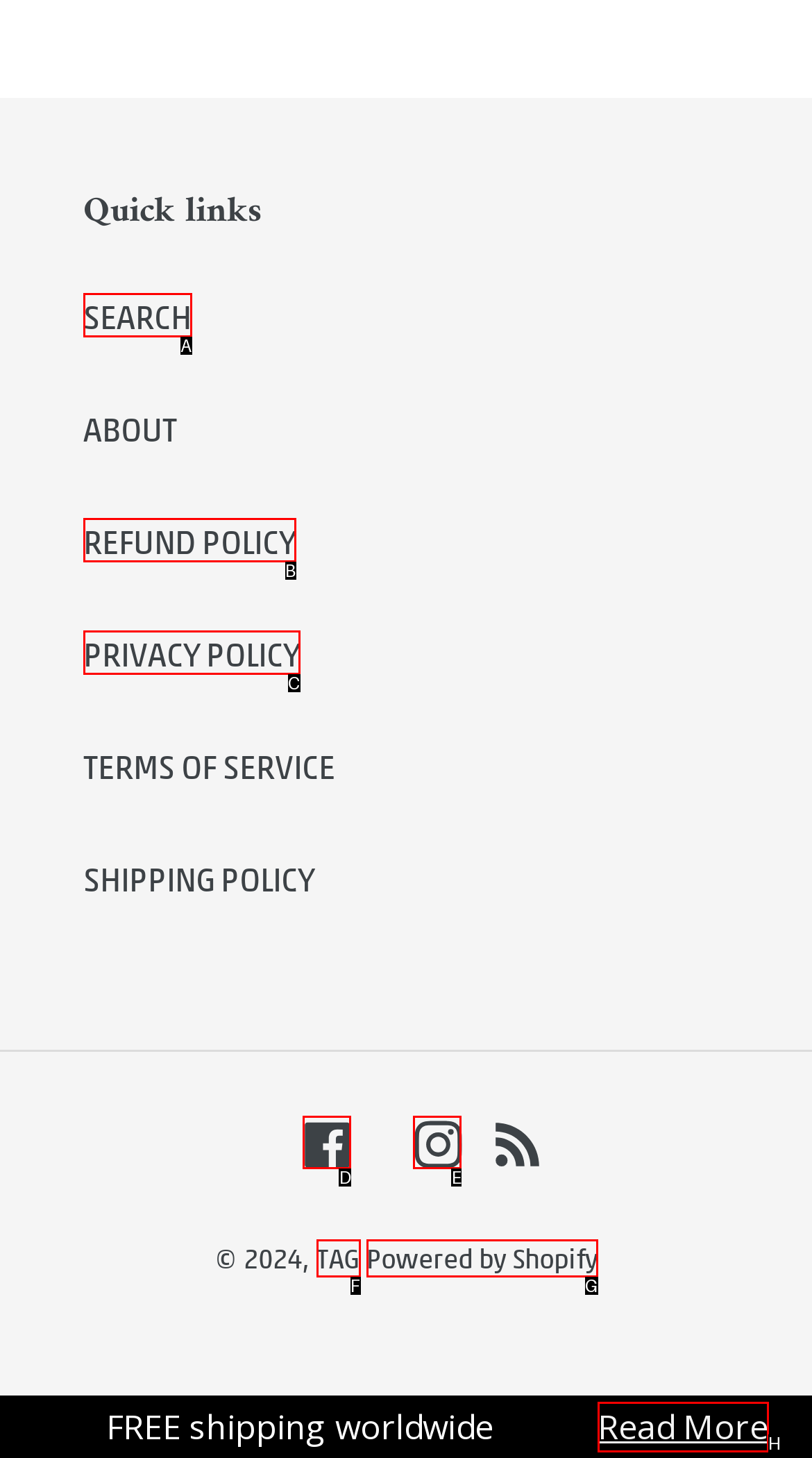Select the correct option based on the description: PRIVACY POLICY
Answer directly with the option’s letter.

C